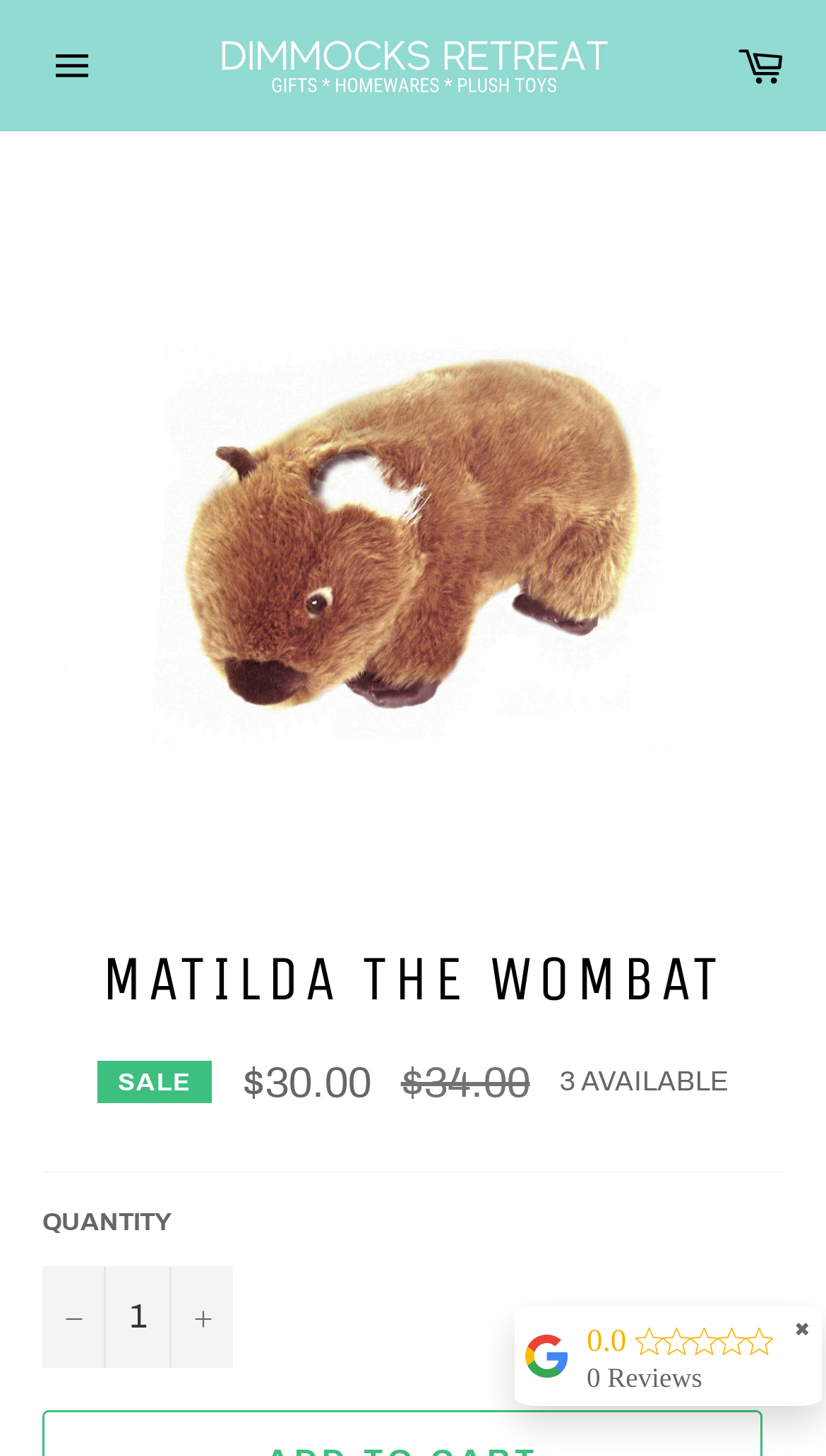Based on the visual content of the image, answer the question thoroughly: What is the current price of the wombat souvenir plush toy?

The question can be answered by looking at the static text '$30.00' which is a child element of the layout table, and is located near the 'SALE' text. This suggests that the current price of the wombat souvenir plush toy is $30.00.